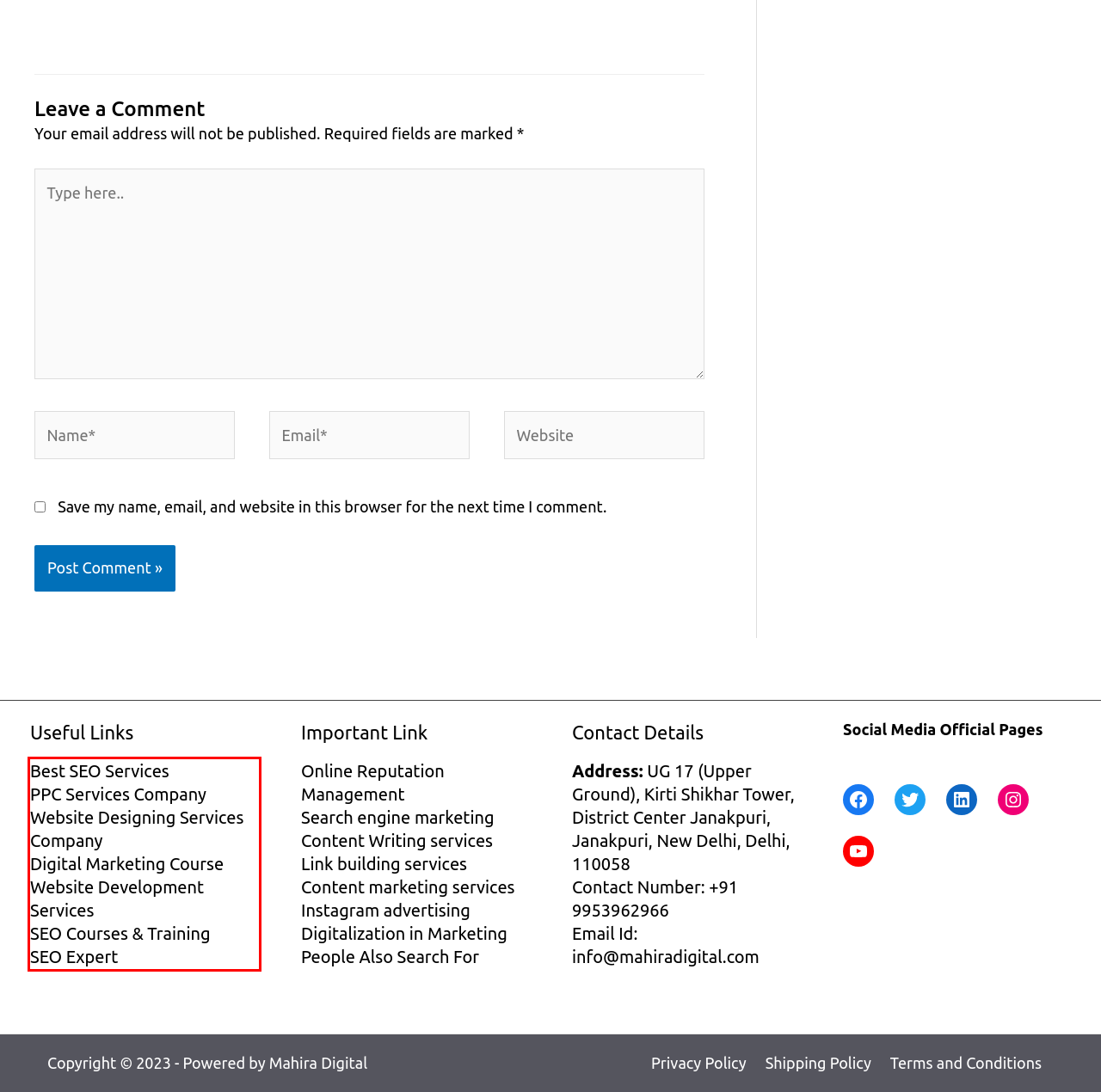Identify and extract the text within the red rectangle in the screenshot of the webpage.

Best SEO Services PPC Services Company Website Designing Services Company Digital Marketing Course Website Development Services SEO Courses & Training SEO Expert